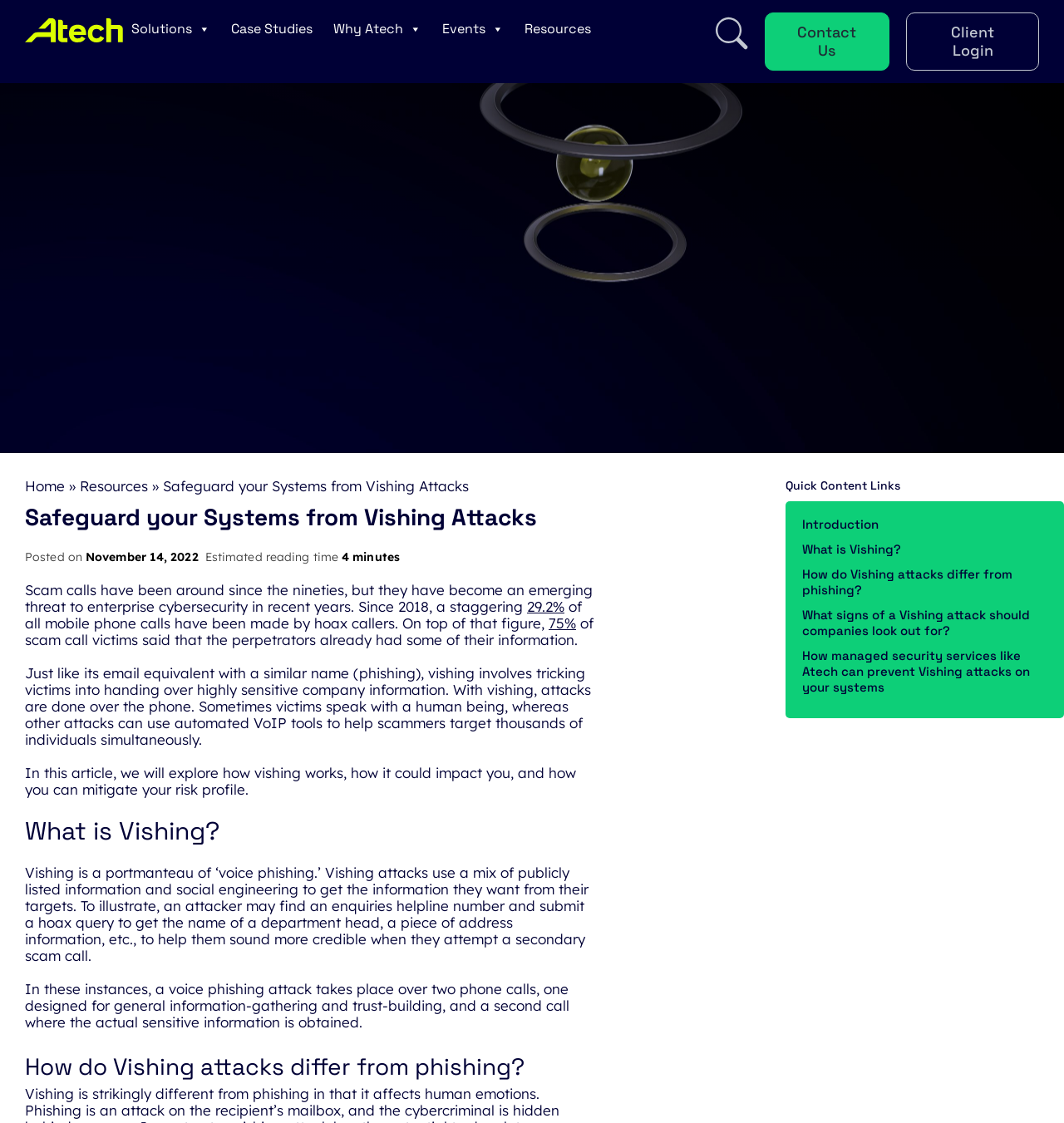Please identify the bounding box coordinates of the area I need to click to accomplish the following instruction: "Go to the 'Solutions' page".

[0.116, 0.011, 0.209, 0.041]